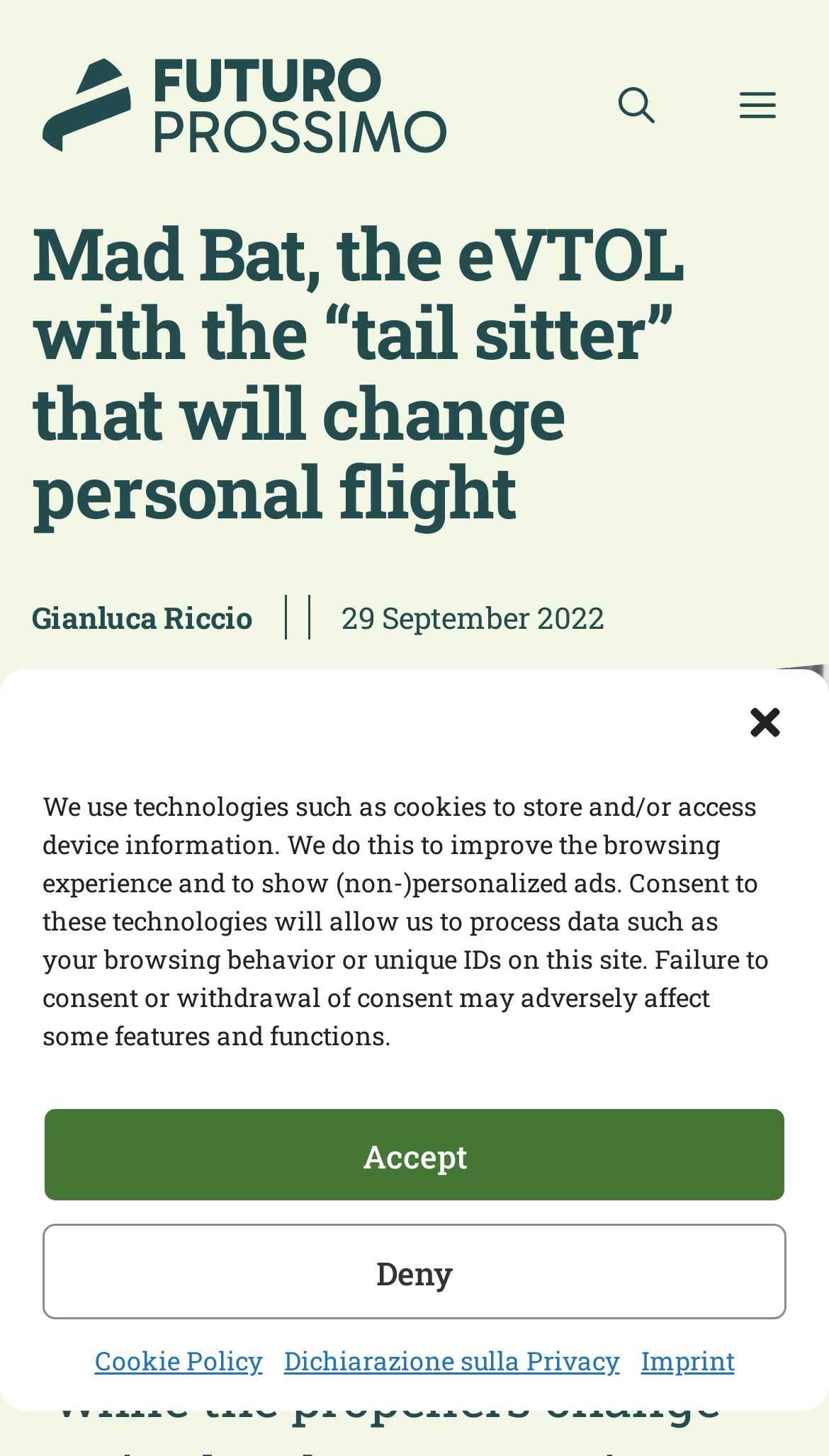What is the date of the article?
Please provide a single word or phrase based on the screenshot.

29 September 2022